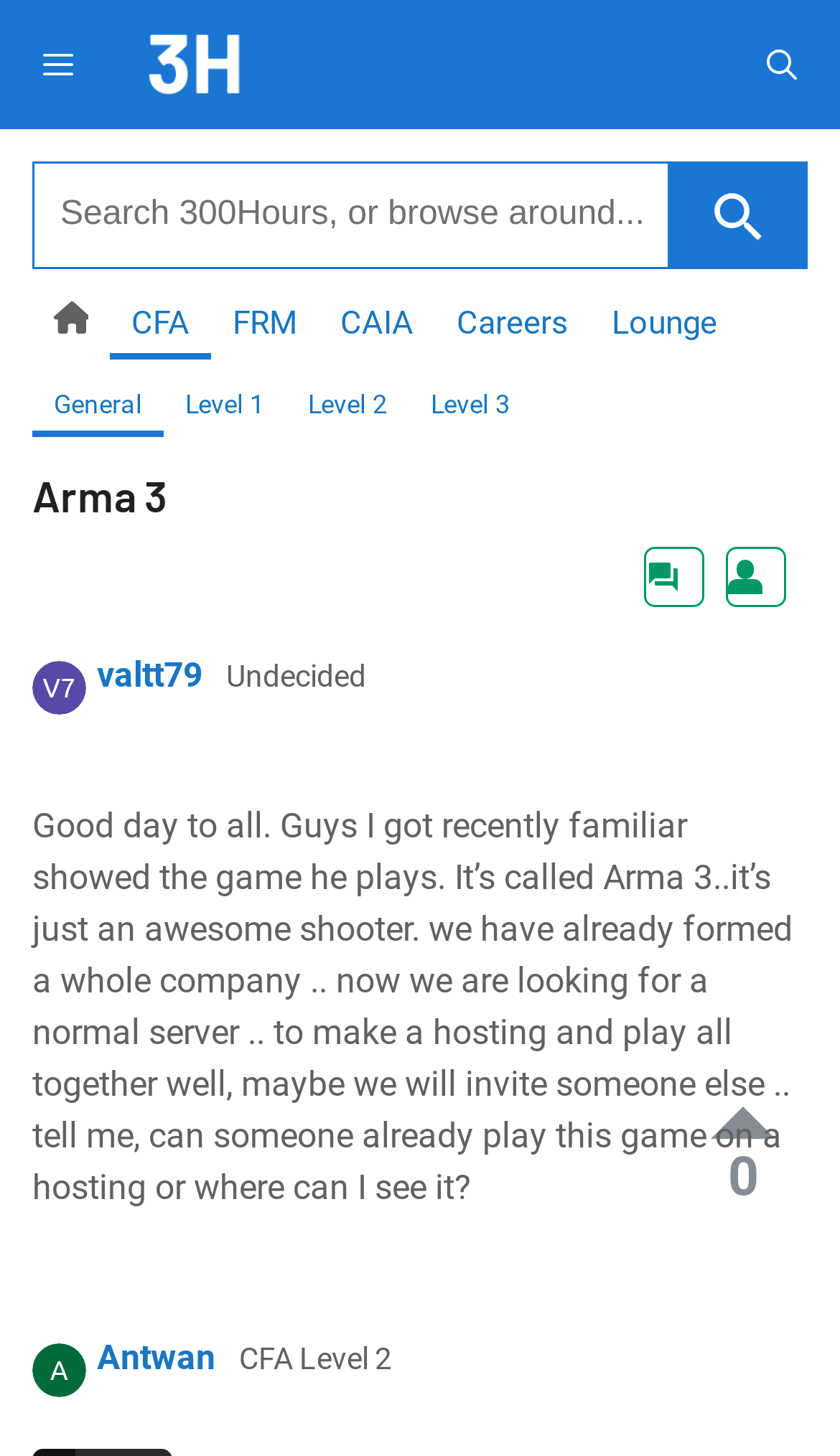Given the description of the UI element: "Level 3", predict the bounding box coordinates in the form of [left, top, right, bottom], with each value being a float between 0 and 1.

[0.513, 0.268, 0.608, 0.288]